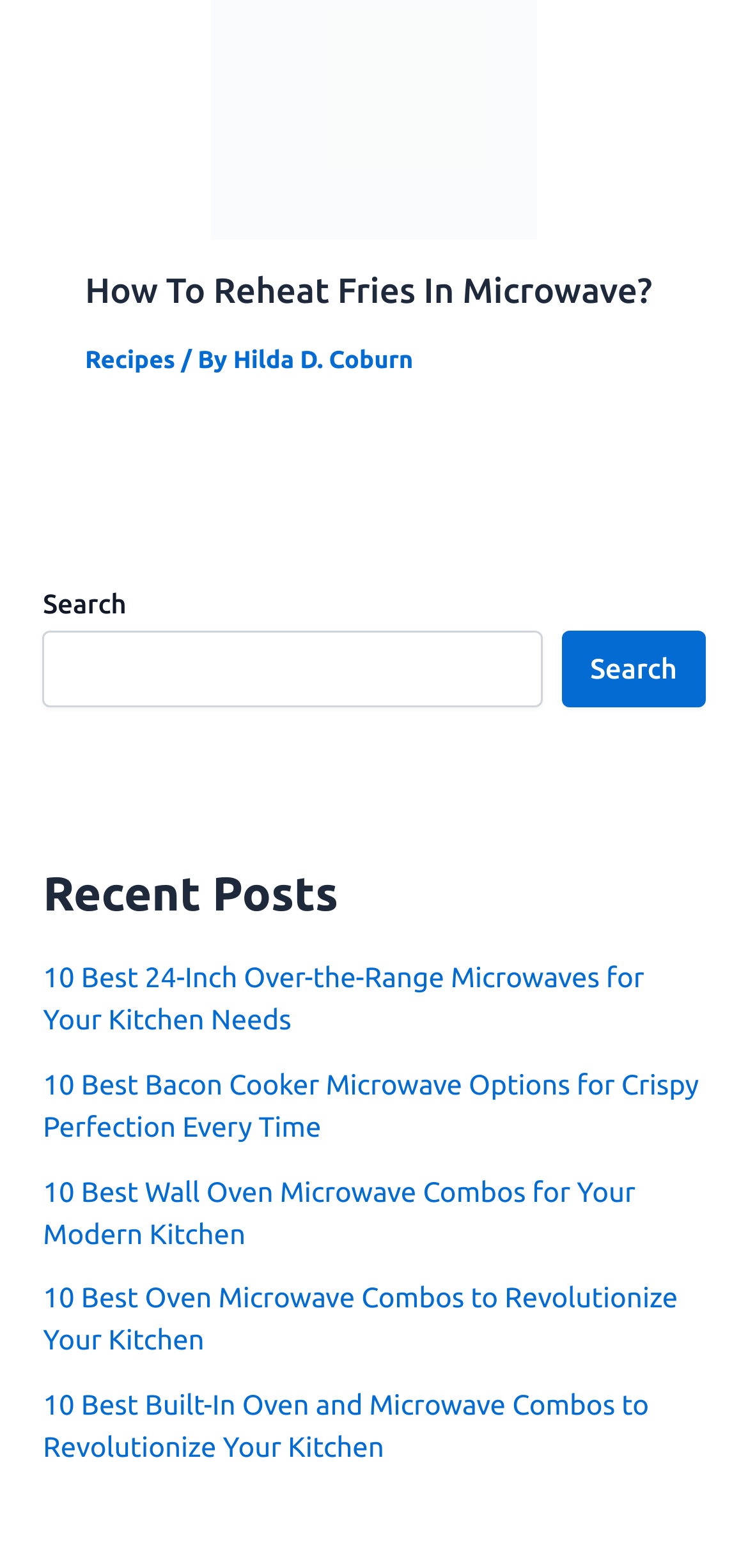Where is the search box located?
Offer a detailed and exhaustive answer to the question.

The search box is located in the middle of the page, as indicated by its bounding box coordinates [0.058, 0.403, 0.726, 0.452], which shows that it is positioned roughly in the middle of the page vertically.